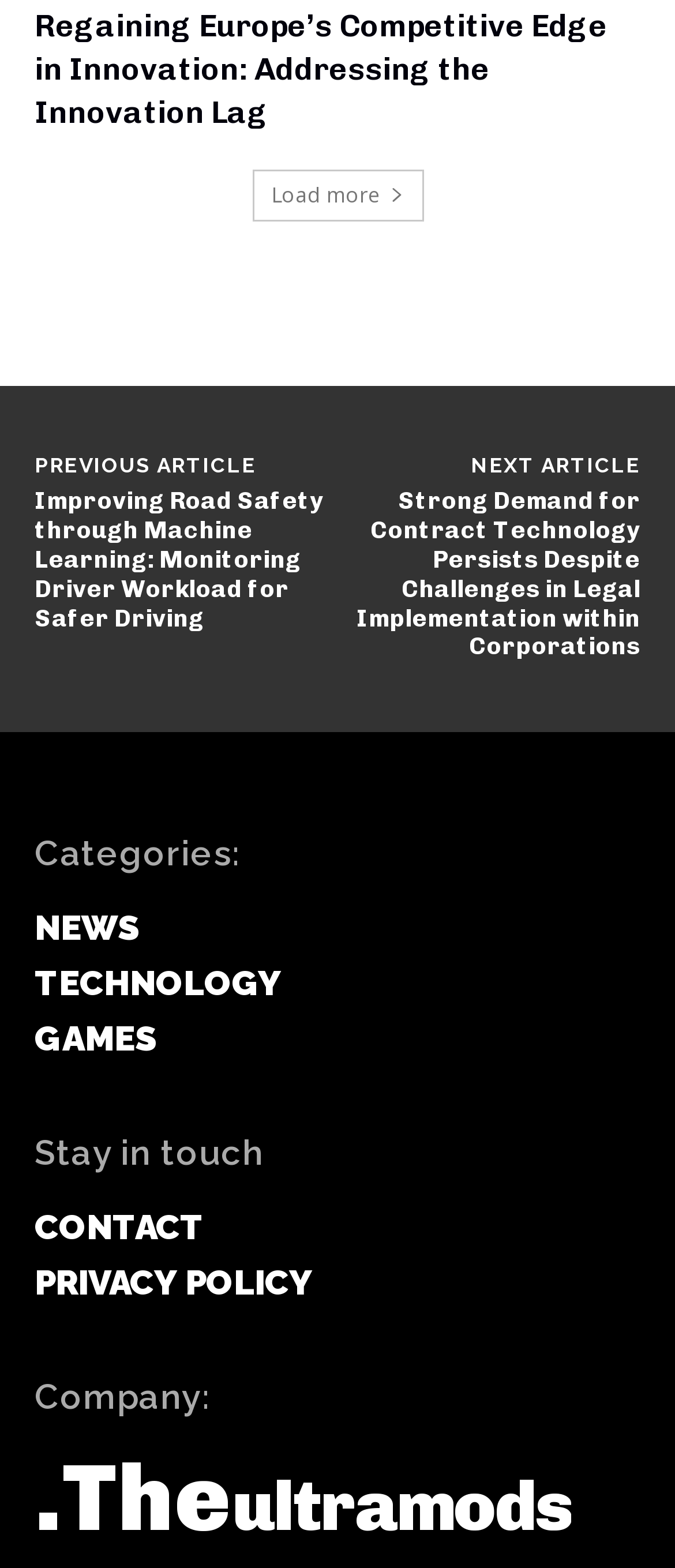How many article links are on this page?
Please analyze the image and answer the question with as much detail as possible.

I counted the number of link elements with OCR text that appear to be article titles, which are 'Regaining Europe’s Competitive Edge in Innovation: Addressing the Innovation Lag', 'Improving Road Safety through Machine Learning: Monitoring Driver Workload for Safer Driving', 'Strong Demand for Contract Technology Persists Despite Challenges in Legal Implementation within Corporations', and 'NEXT ARTICLE' and 'PREVIOUS ARTICLE' are not counted as they are navigation links.